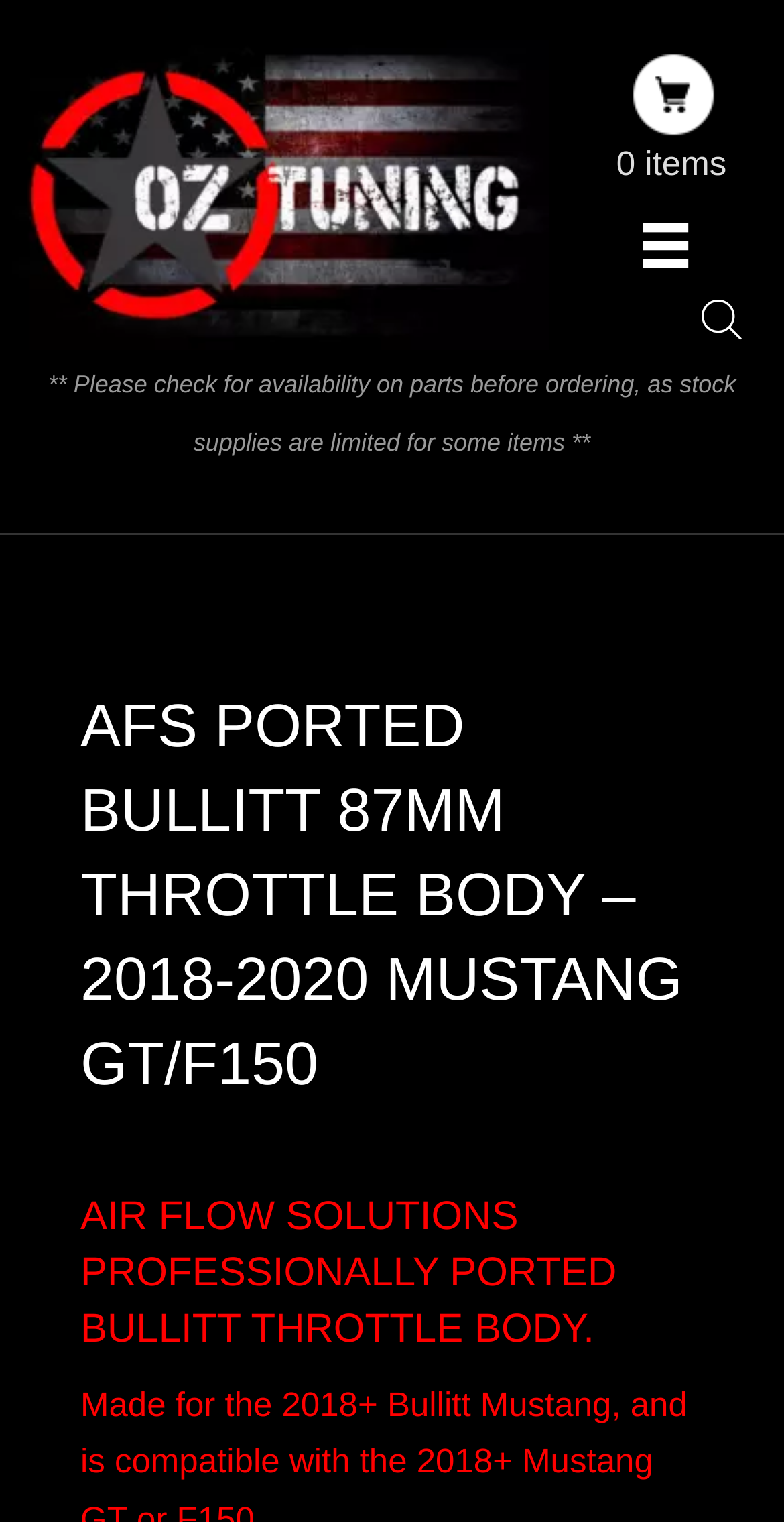Please answer the following question using a single word or phrase: 
How many images are on the top of the webpage?

3